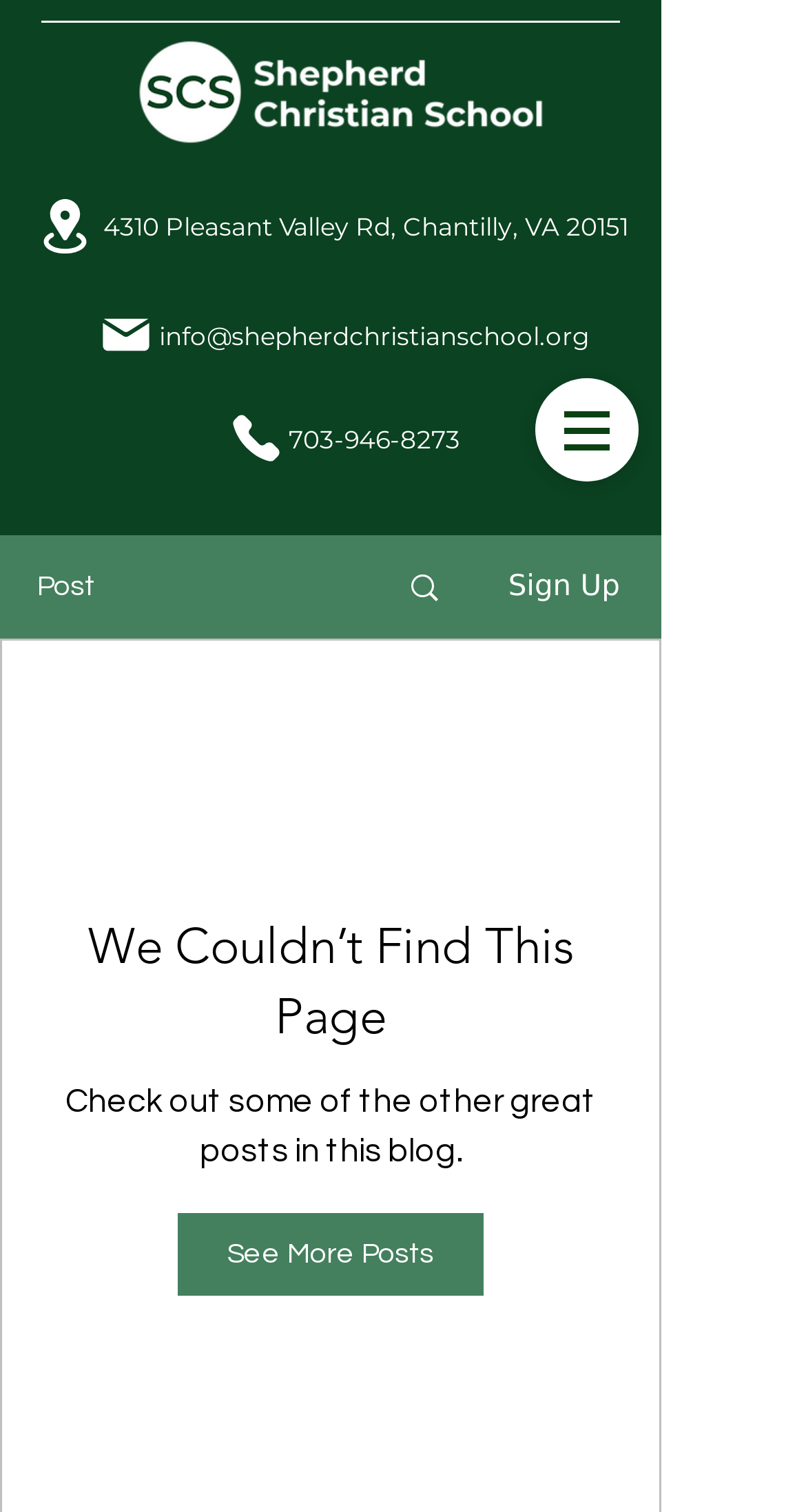Using the information in the image, give a comprehensive answer to the question: 
What is the logo of the website?

The logo of the website is an image located at the top left corner of the webpage, which is identified as 'SCSLogo_GreenBackground_V2_edited.png'.